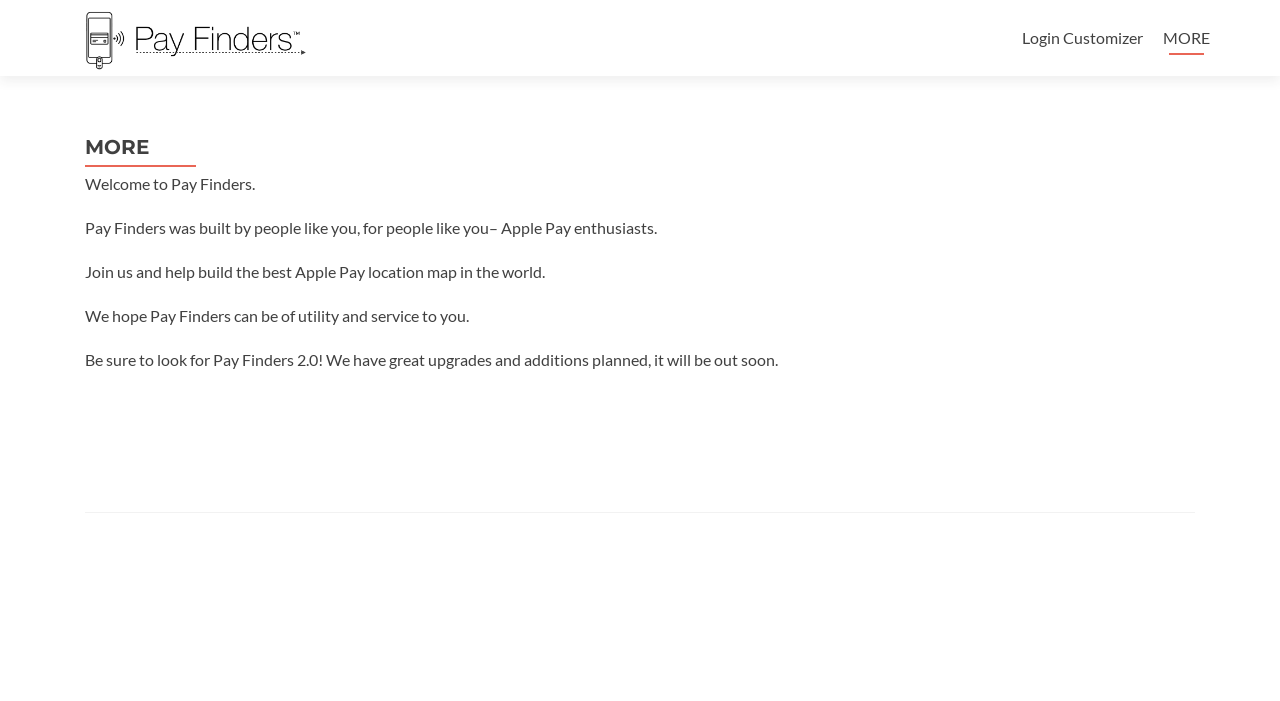What is the purpose of Pay Finders?
Based on the content of the image, thoroughly explain and answer the question.

Based on the webpage content, Pay Finders is a platform that helps Apple Pay users find businesses that accept Apple Pay. The purpose of Pay Finders is to provide a service to Apple Pay enthusiasts by building a map of locations that accept Apple Pay.